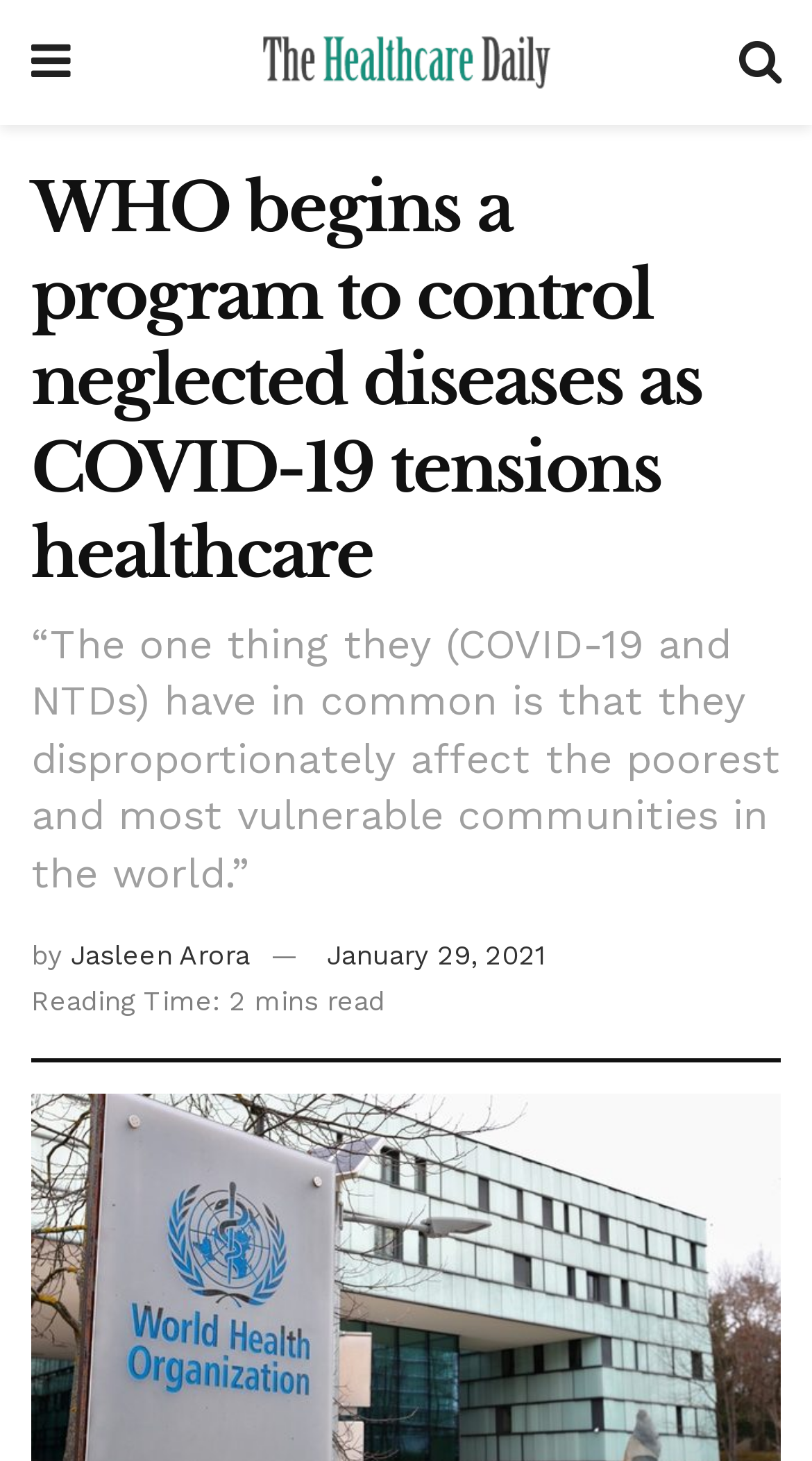How long does it take to read the article?
Using the image, answer in one word or phrase.

2 mins read